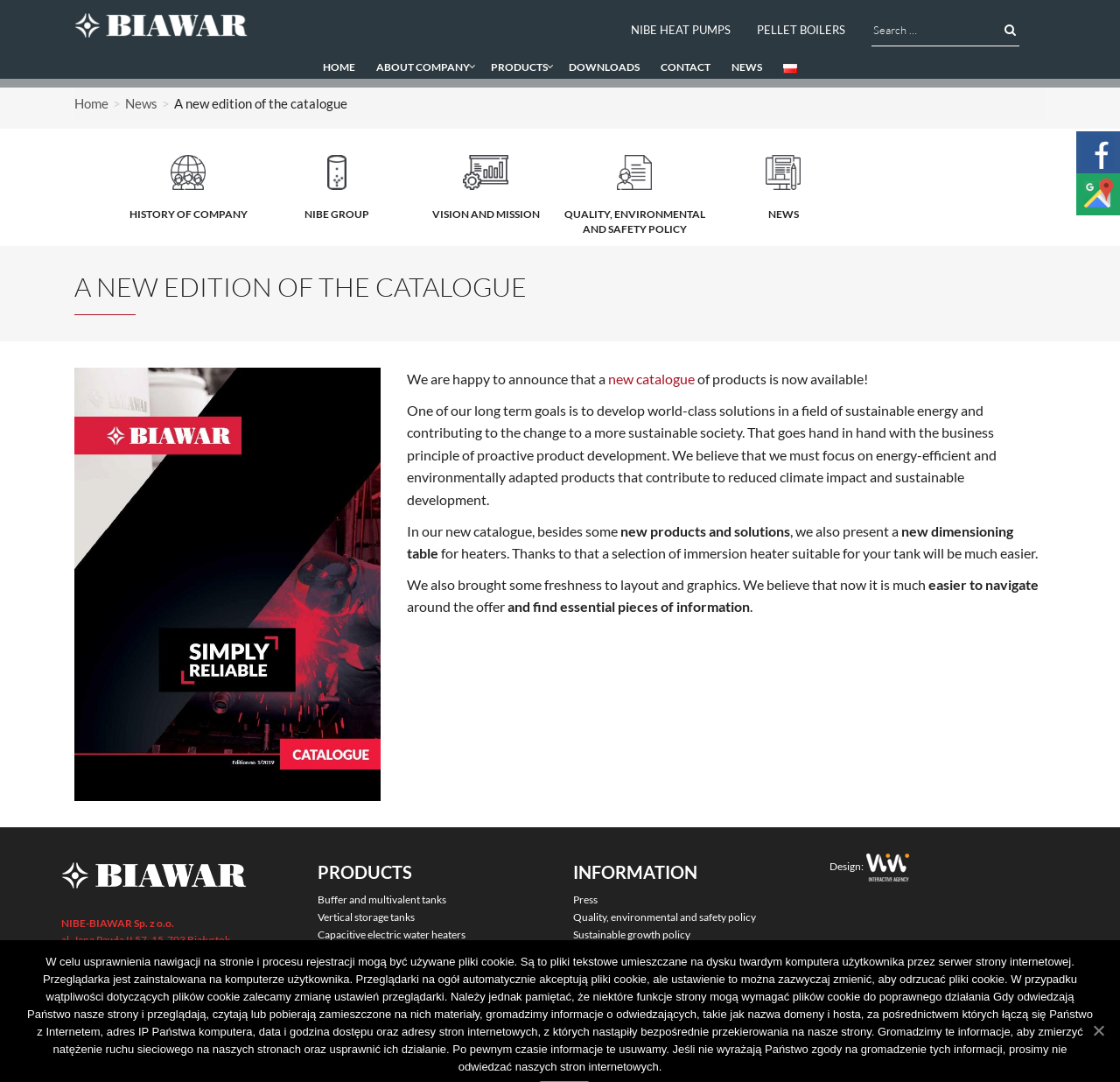What is the language of the webpage?
Refer to the image and give a detailed answer to the question.

I noticed that the language of the webpage is not English, and there is a link to switch to Polish at the top of the webpage. Additionally, the text on the webpage contains Polish characters and phrases, indicating that the language of the webpage is Polish.